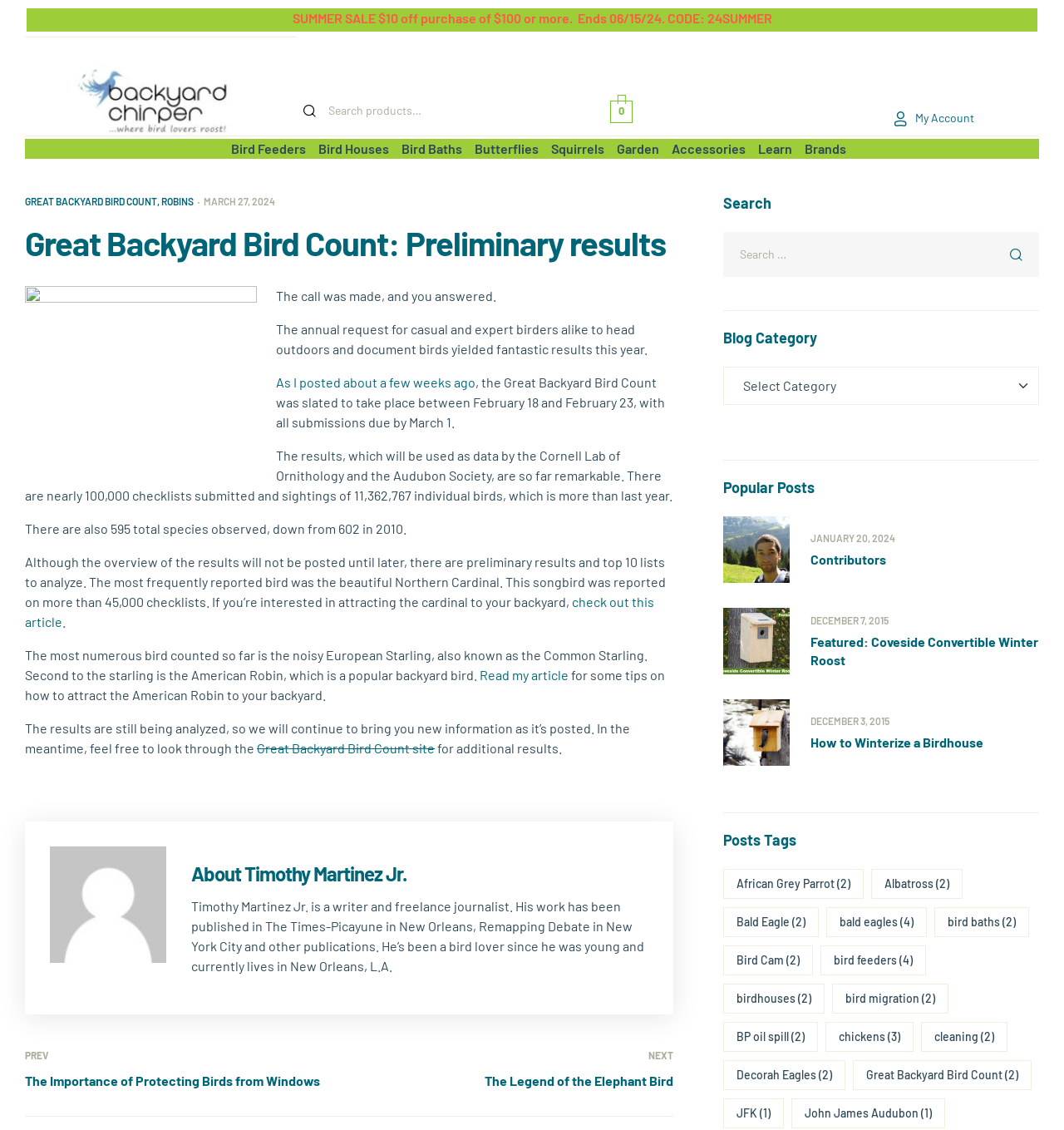Identify the bounding box coordinates for the element you need to click to achieve the following task: "Learn about bird feeders". The coordinates must be four float values ranging from 0 to 1, formatted as [left, top, right, bottom].

[0.217, 0.123, 0.299, 0.141]